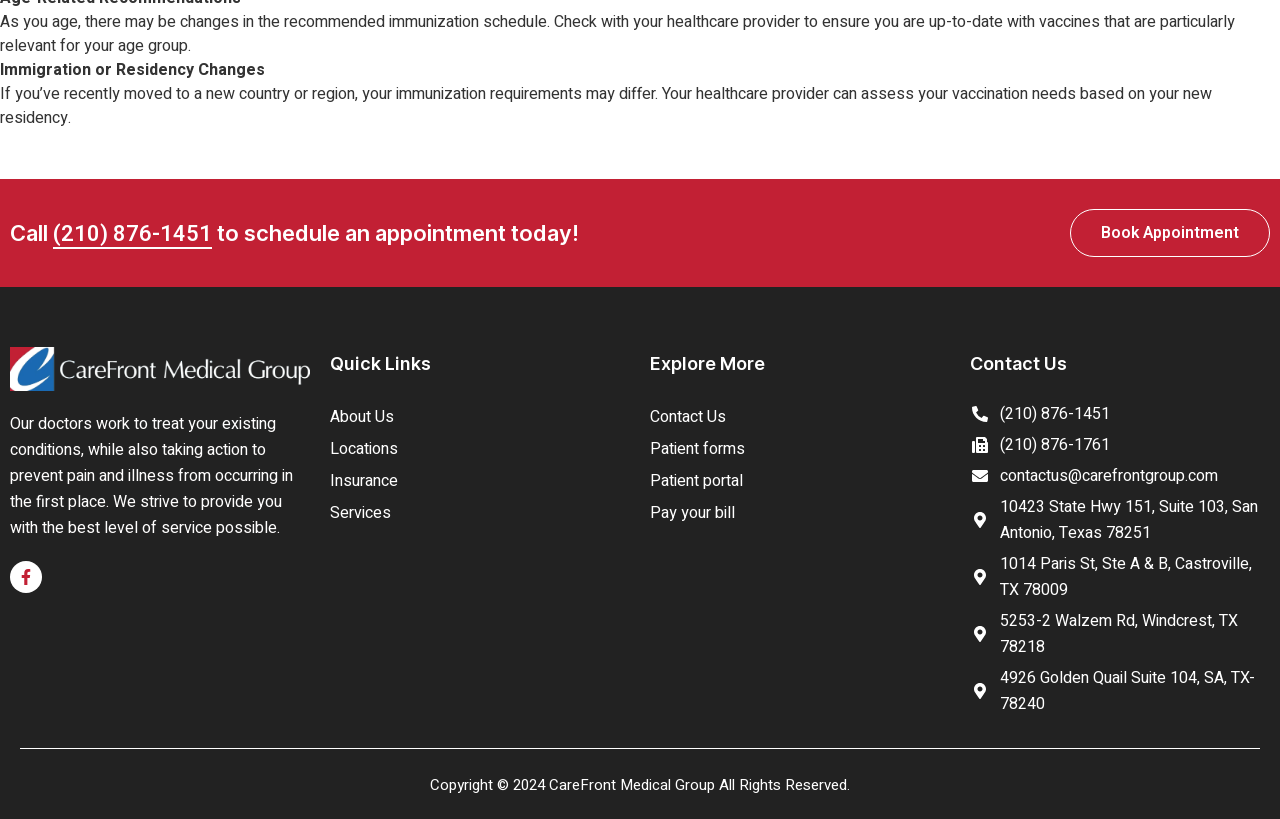What is the recommended action for immunization schedule changes?
Based on the screenshot, provide your answer in one word or phrase.

Check with healthcare provider